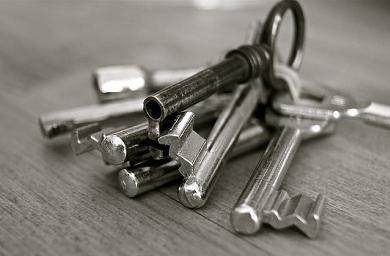What is the material of the surface on which the keys are arranged?
Please provide a comprehensive answer based on the details in the screenshot.

The caption describes the surface as a 'wooden surface', indicating that the keys are arranged on a surface made of wood.